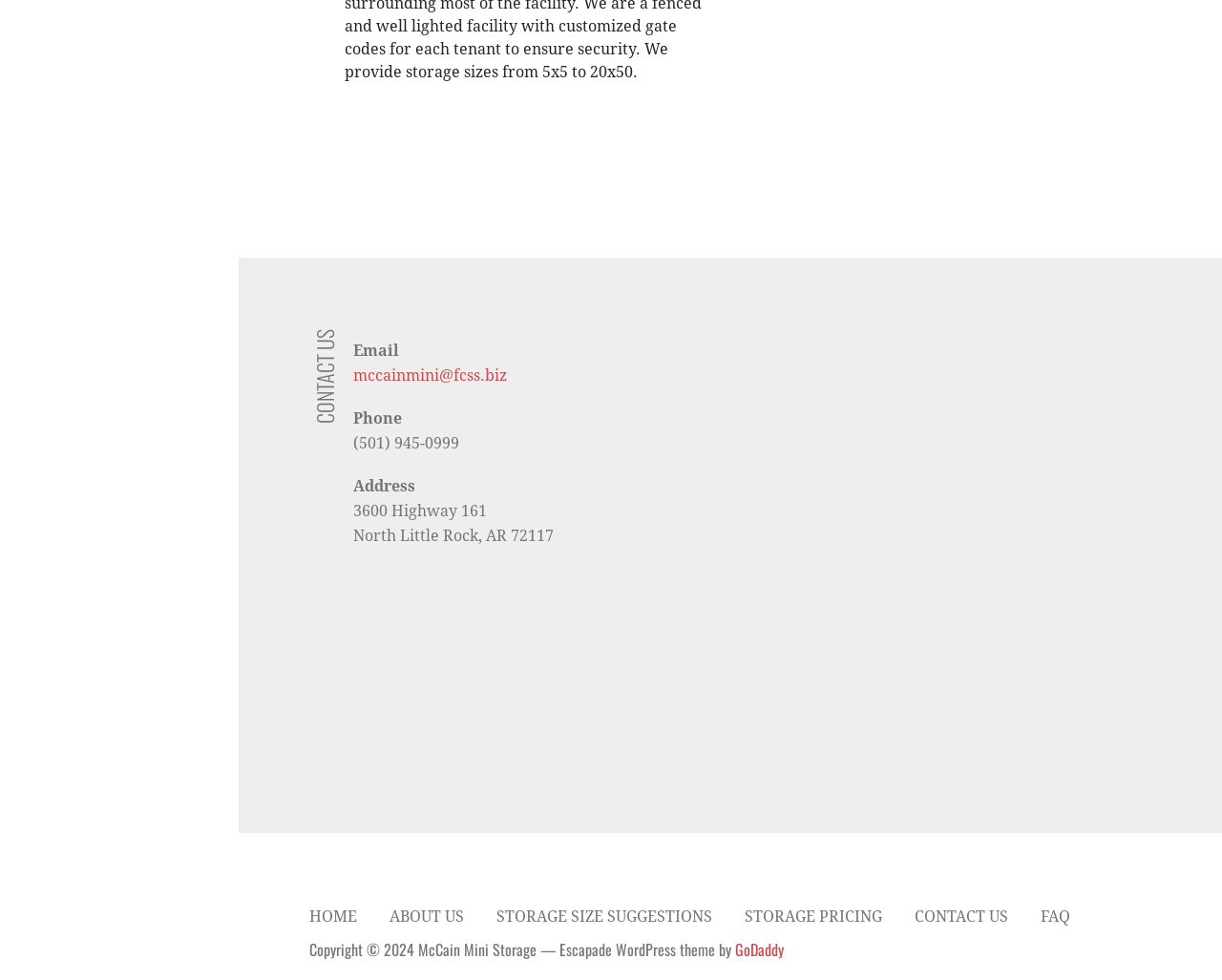Based on the description "GoDaddy", find the bounding box of the specified UI element.

[0.601, 0.957, 0.641, 0.981]